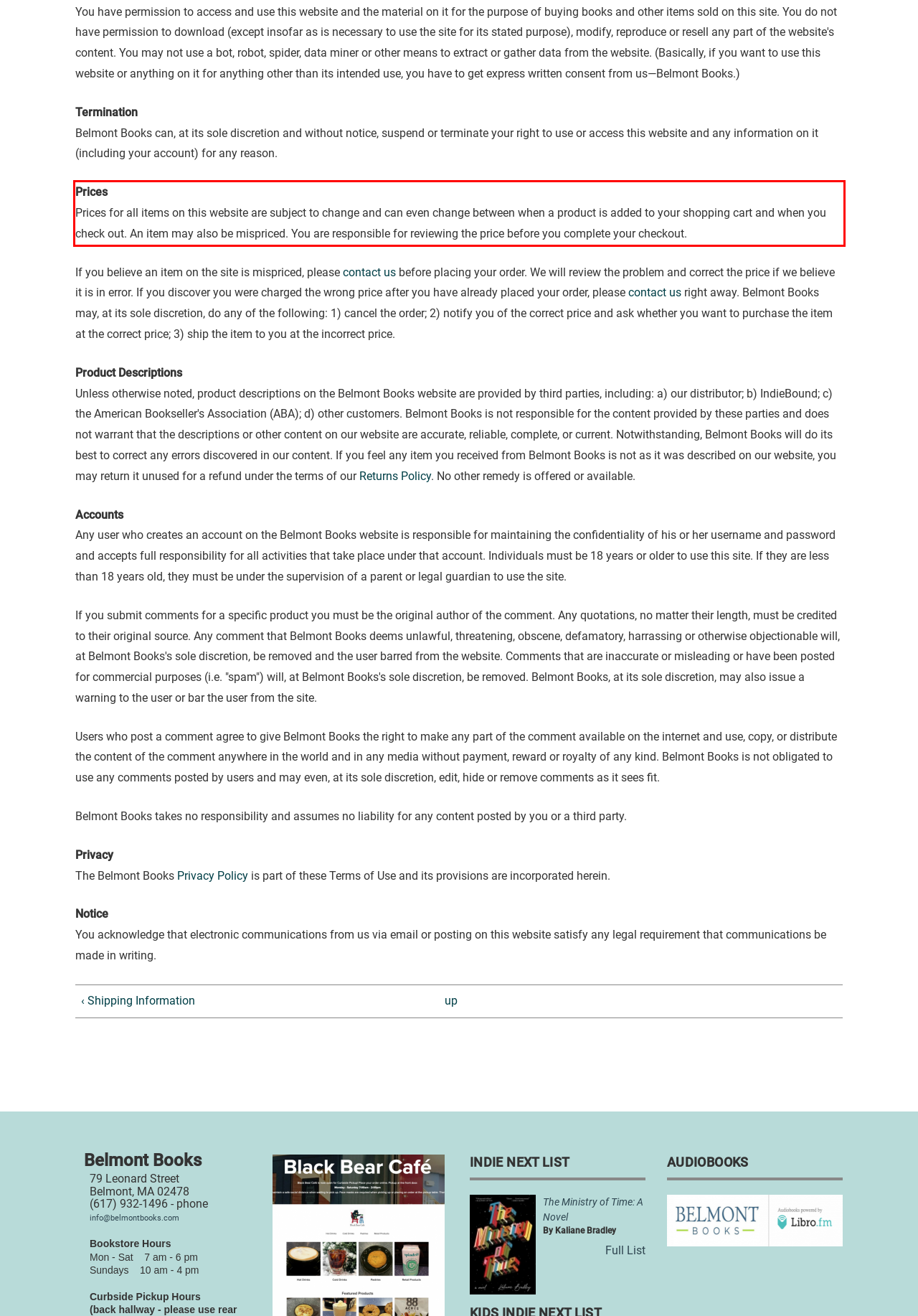Please analyze the screenshot of a webpage and extract the text content within the red bounding box using OCR.

Prices Prices for all items on this website are subject to change and can even change between when a product is added to your shopping cart and when you check out. An item may also be mispriced. You are responsible for reviewing the price before you complete your checkout.